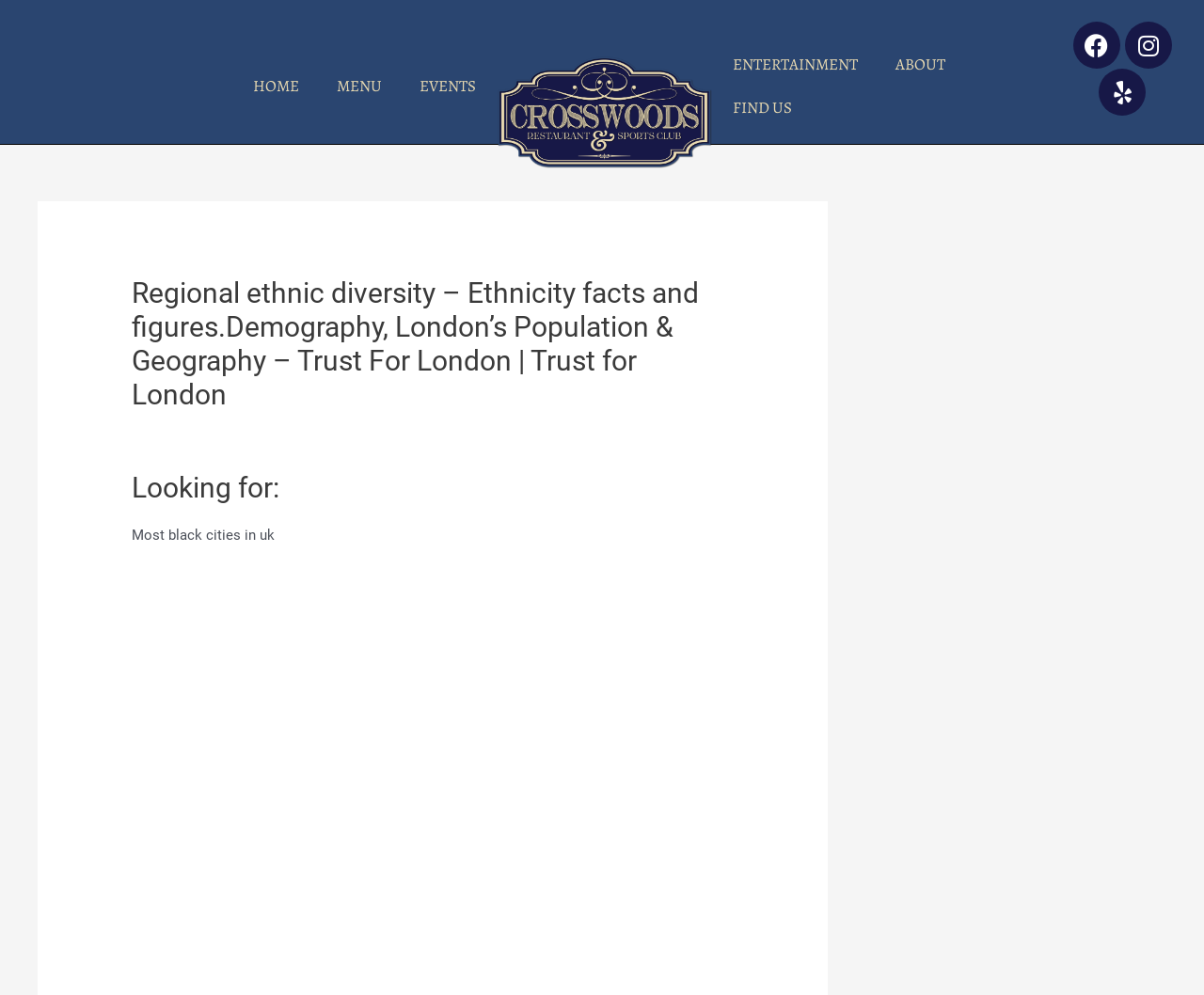Answer this question using a single word or a brief phrase:
What is the text above the 'Leave a Comment' link?

Regional ethnic diversity